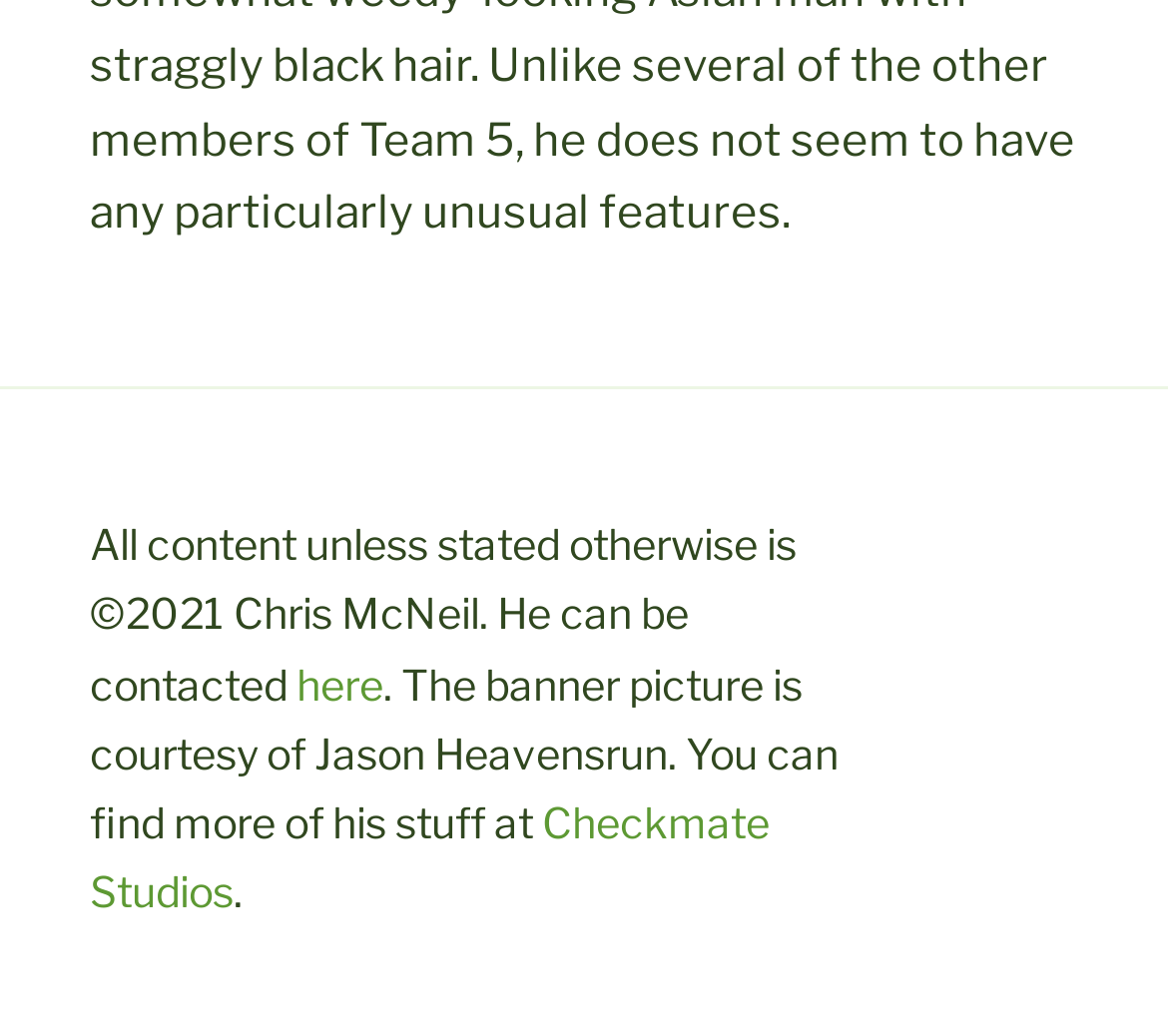Determine the bounding box coordinates of the UI element described by: "Call: 01179 596446".

None